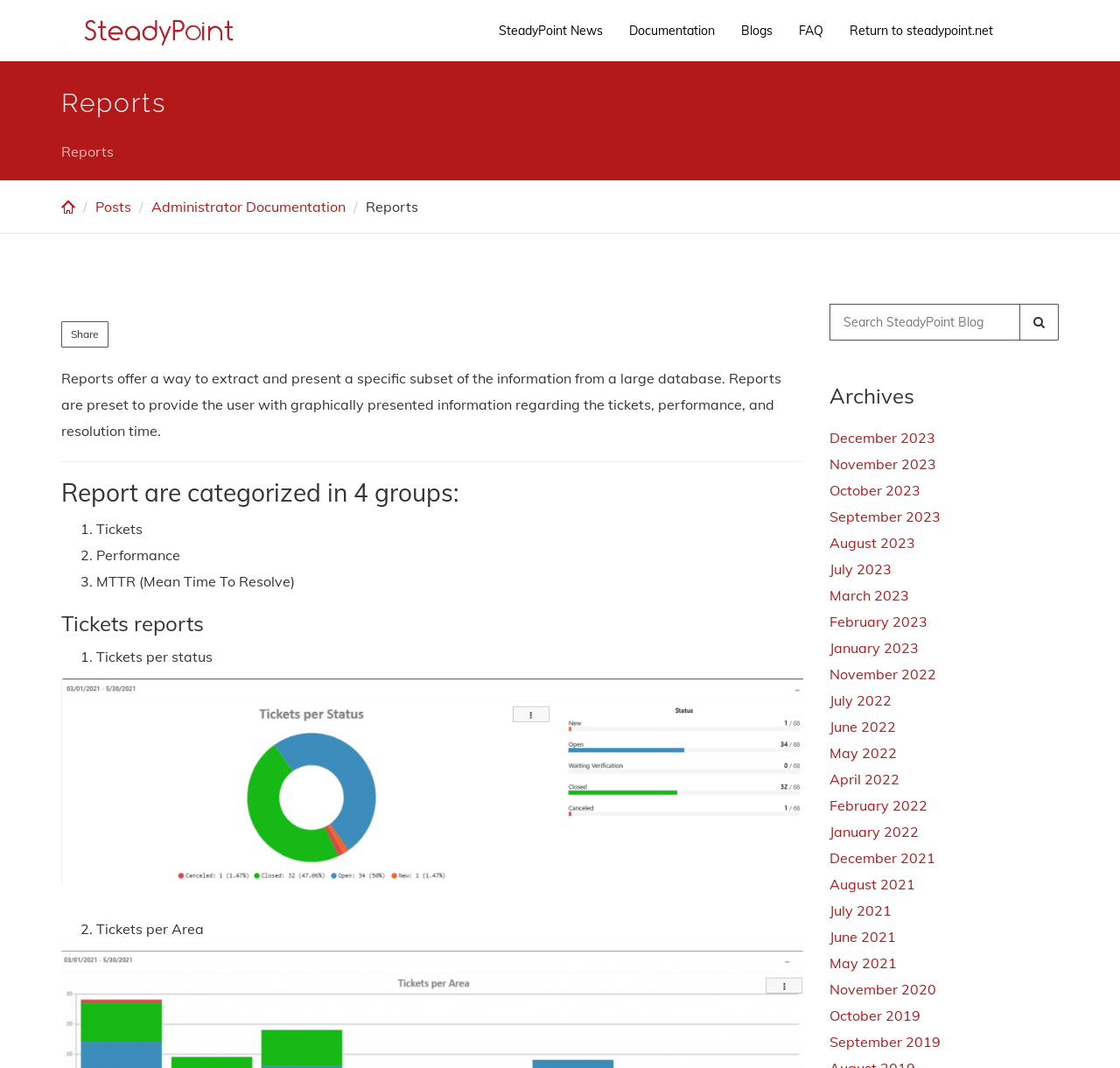Locate the bounding box coordinates of the element that should be clicked to fulfill the instruction: "Go to Administrator Documentation".

[0.135, 0.185, 0.309, 0.202]